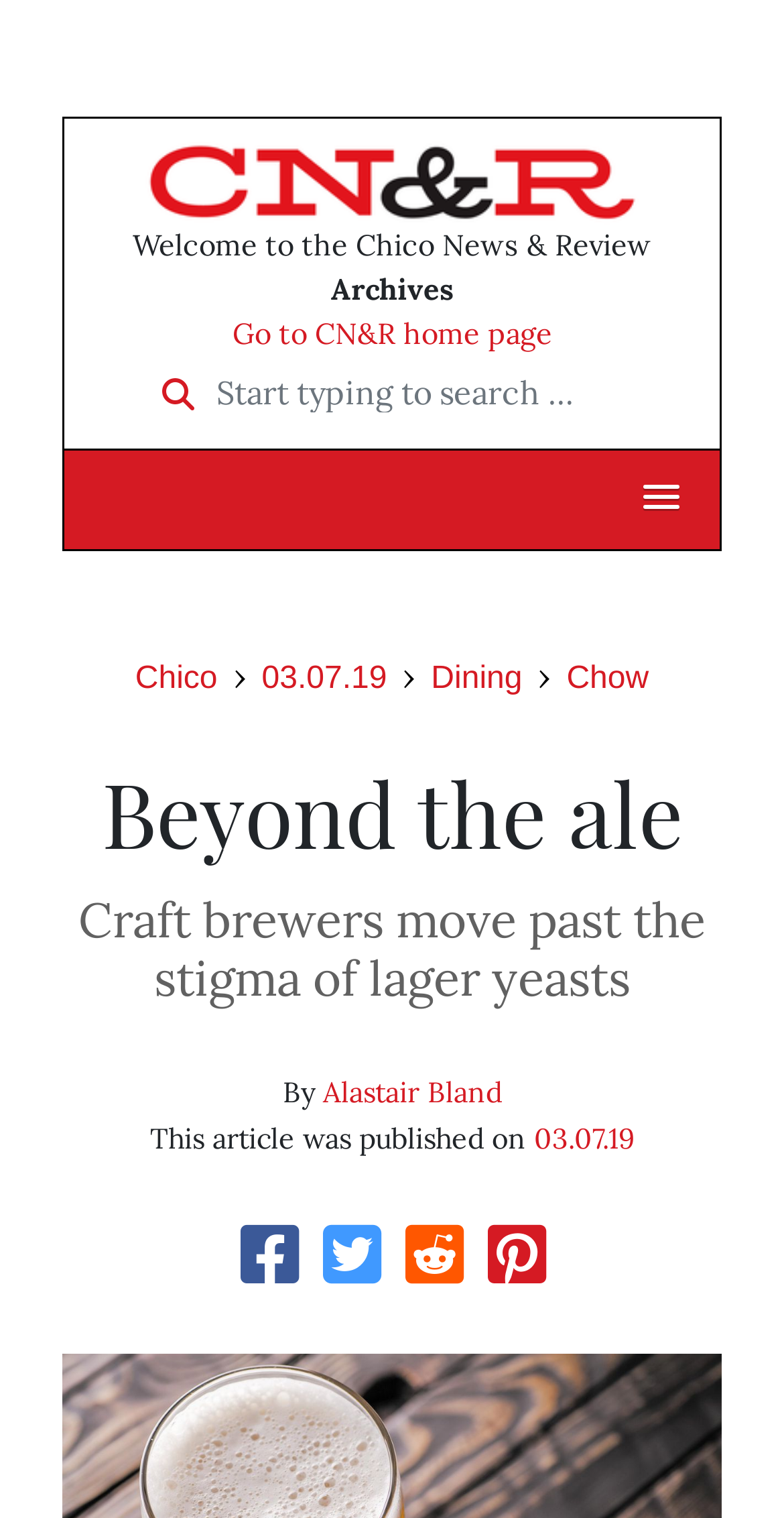Based on the element description "03.07.19", predict the bounding box coordinates of the UI element.

[0.681, 0.739, 0.809, 0.762]